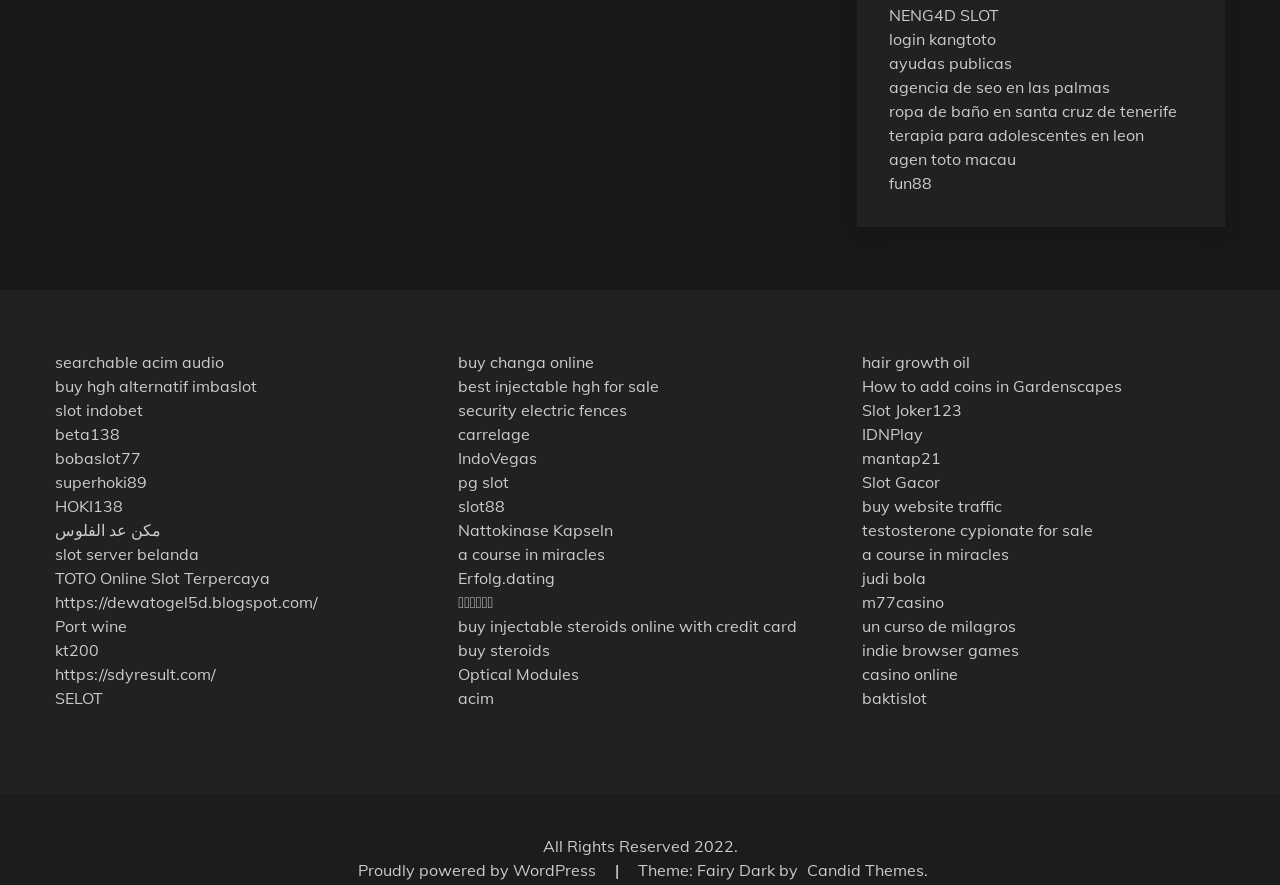Find the bounding box coordinates of the clickable region needed to perform the following instruction: "click NENG4D SLOT". The coordinates should be provided as four float numbers between 0 and 1, i.e., [left, top, right, bottom].

[0.694, 0.006, 0.78, 0.029]